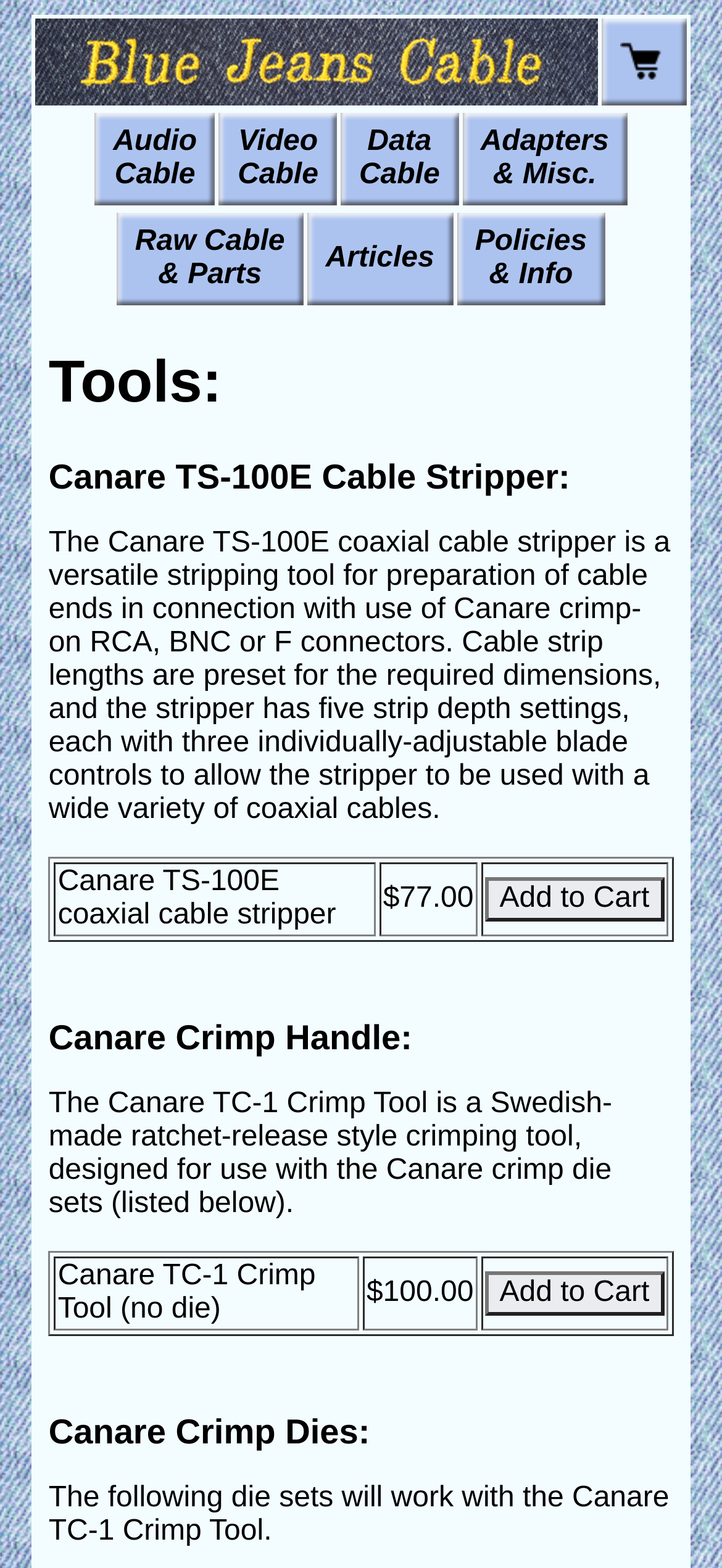What is the shopping cart icon for?
Provide a fully detailed and comprehensive answer to the question.

The shopping cart icon is located on the top right of the webpage, inside a grid cell within a table. It is a link and an image, and its purpose is to allow users to access their shopping cart.